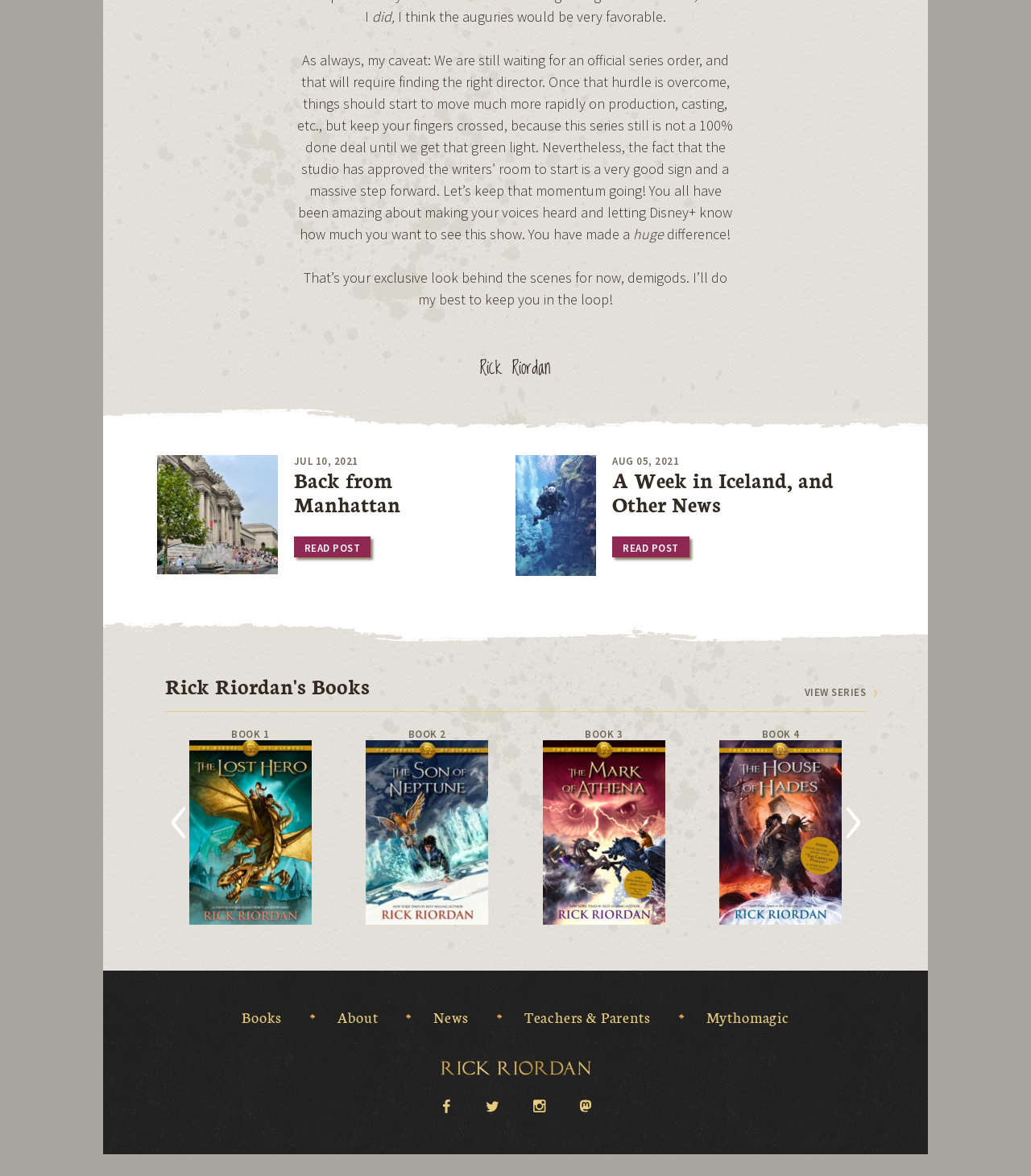Given the description: "Read Post", determine the bounding box coordinates of the UI element. The coordinates should be formatted as four float numbers between 0 and 1, [left, top, right, bottom].

[0.594, 0.456, 0.668, 0.474]